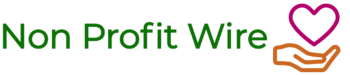What does the heart and outstretched hand symbolize?
Based on the visual information, provide a detailed and comprehensive answer.

The caption explains that the colorful graphic of a heart and an outstretched hand accompanying the name 'Non Profit Wire' symbolizes support and compassion for charitable causes, emphasizing the platform's commitment to uplifting non-profit efforts and fostering community engagement.